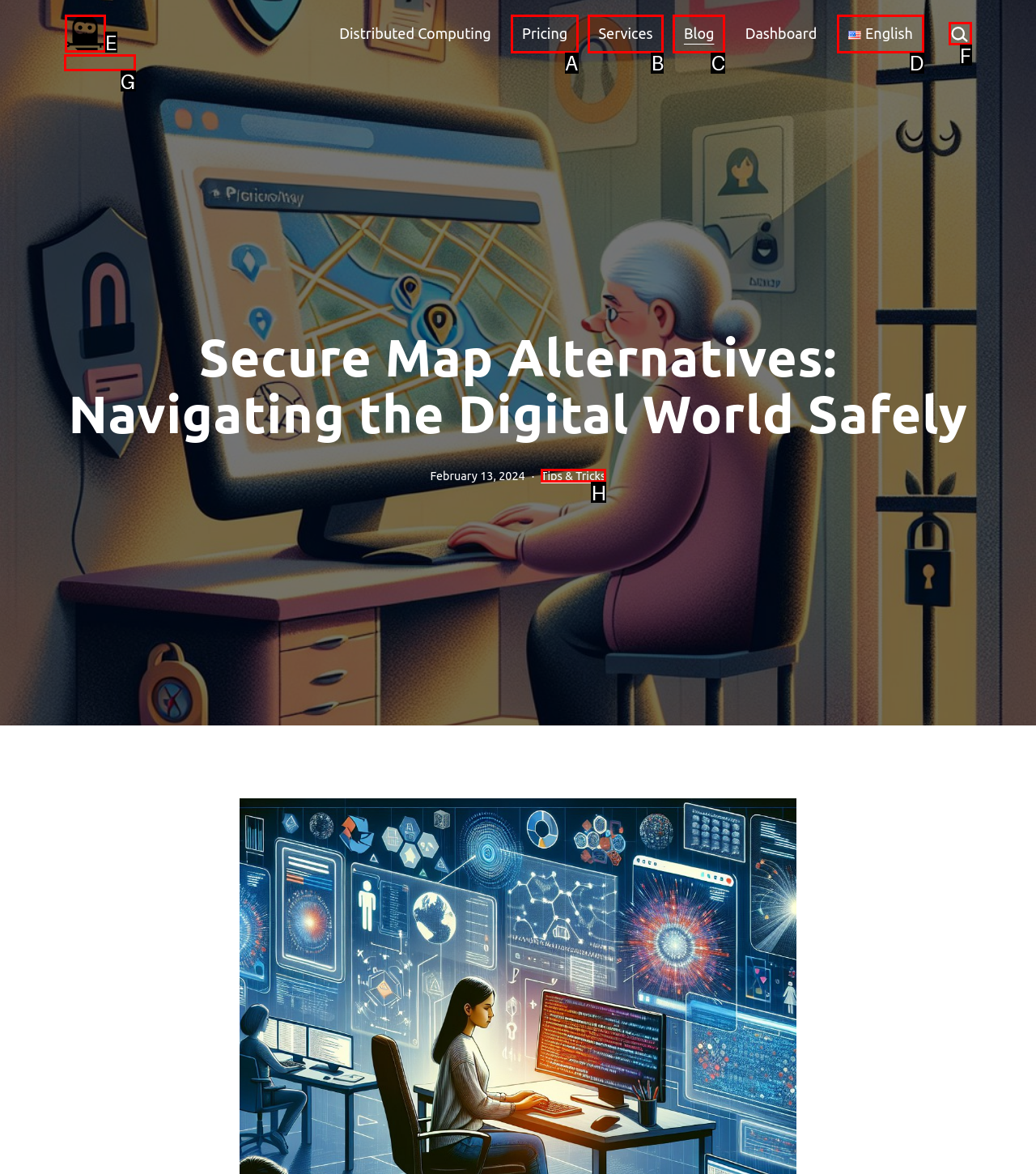Based on the element description: parent_node: Search… aria-label="Search", choose the HTML element that matches best. Provide the letter of your selected option.

F